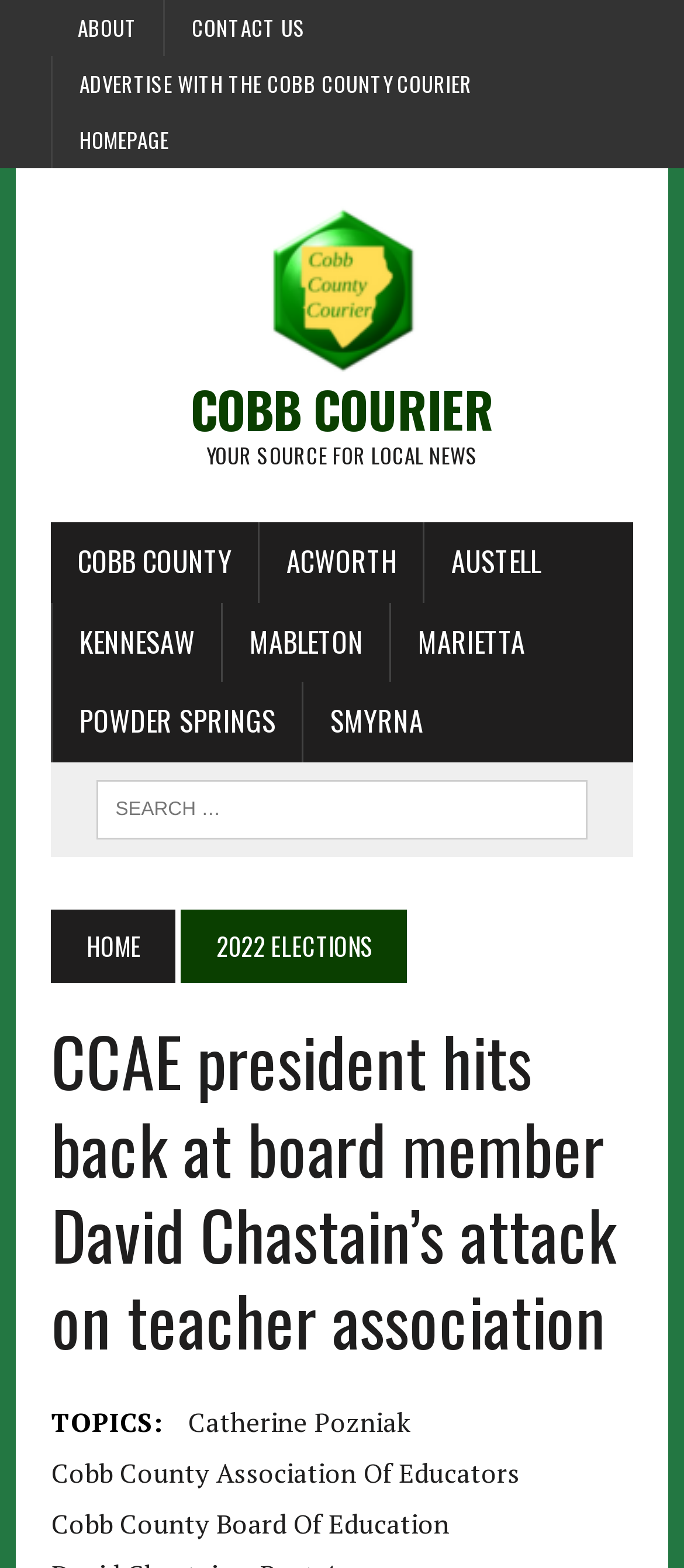Give a short answer to this question using one word or a phrase:
What is the name of the news source?

Cobb Courier